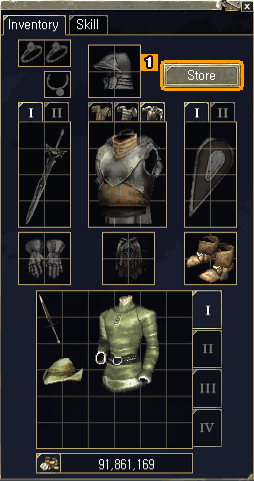From the image, can you give a detailed response to the question below:
What is the quantitative value displayed at the bottom of the inventory?

The quantitative value displayed at the bottom of the inventory is '91,861,169', which reflects the player's current in-game currency or resources, providing them with an overview of their available resources.